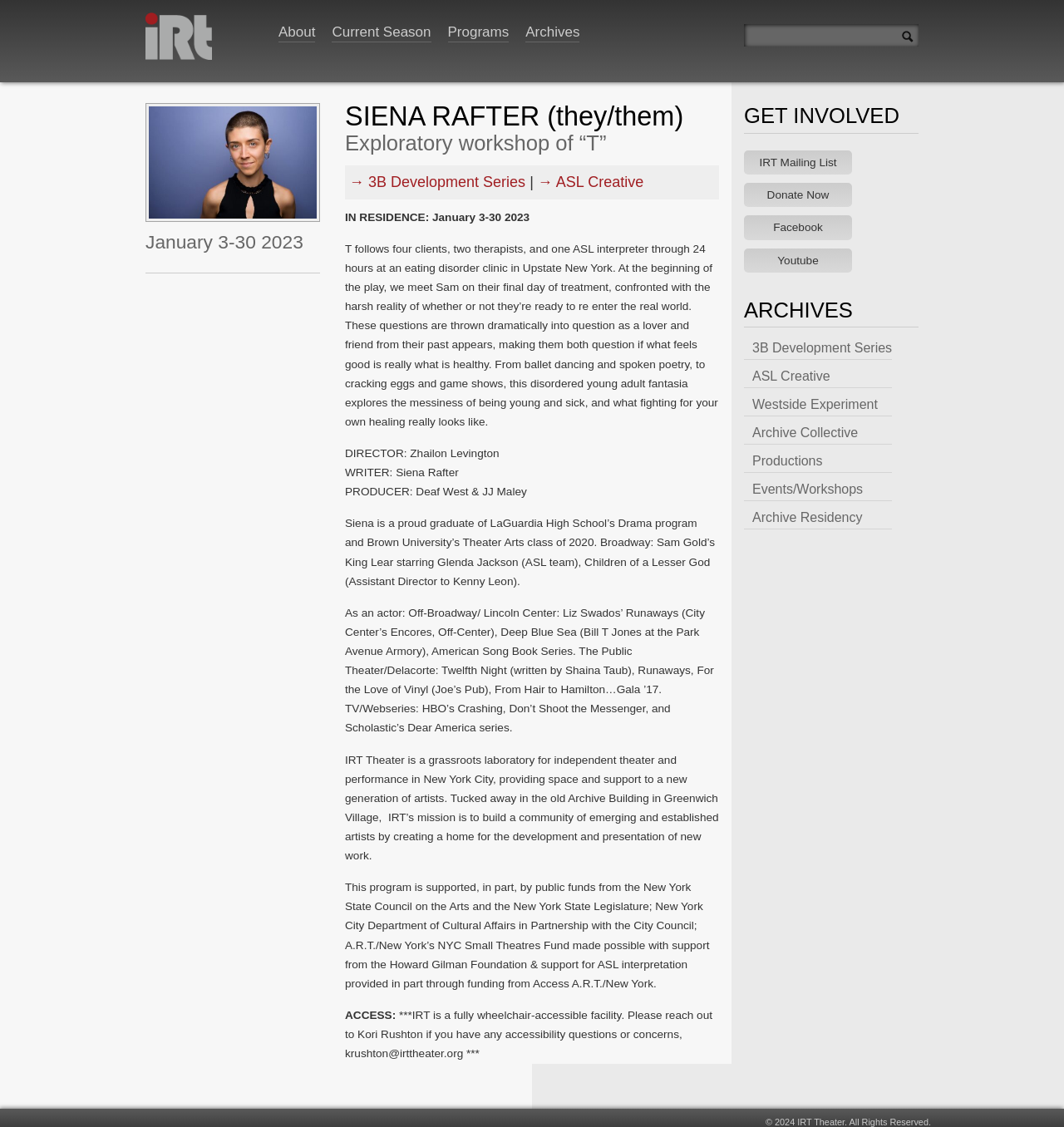Who is the writer of the play 'T'?
Provide a detailed and extensive answer to the question.

The writer of the play 'T' can be found in the article section, where it says 'WRITER: Siena Rafter'. This information is provided along with other credits such as the director and producer.